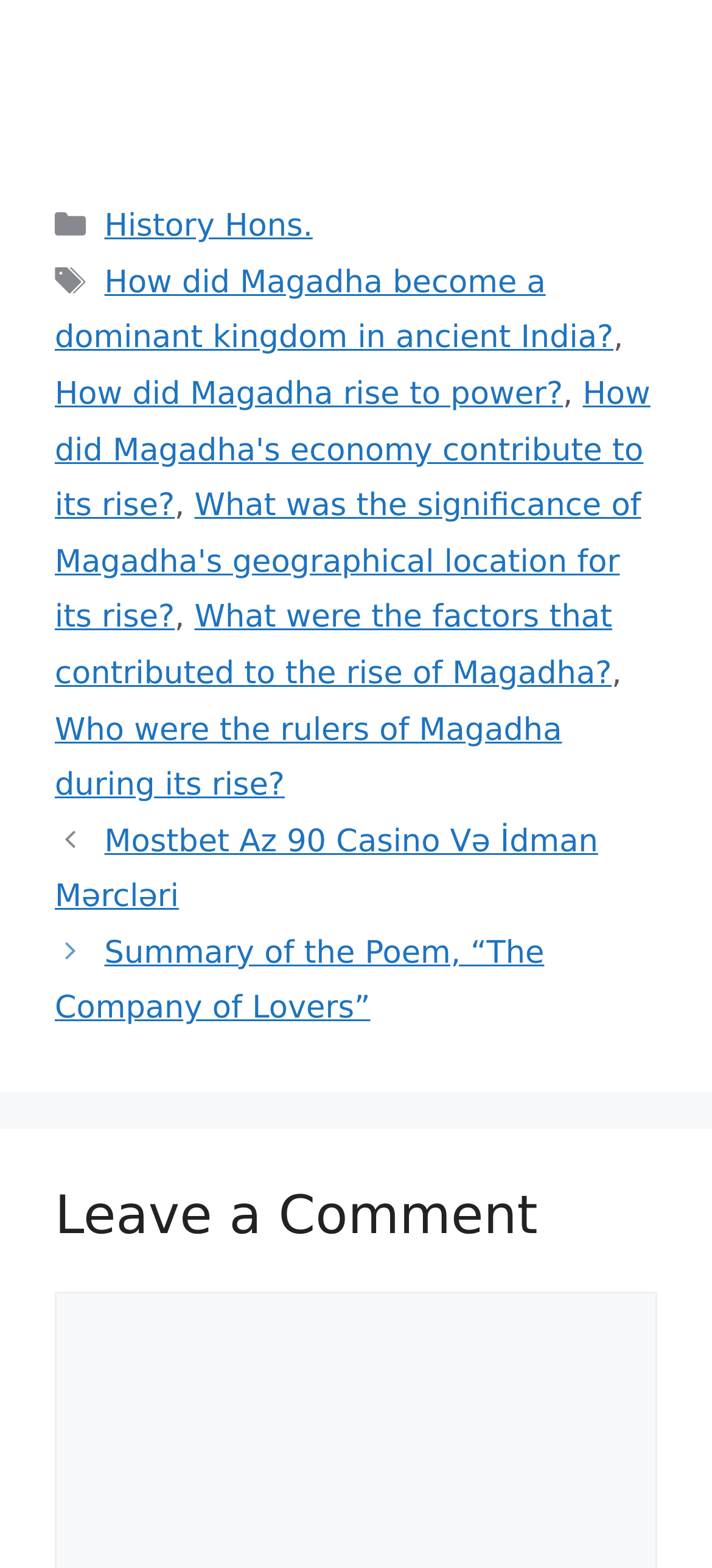Use a single word or phrase to answer the question: 
How many static text elements are in the footer?

3